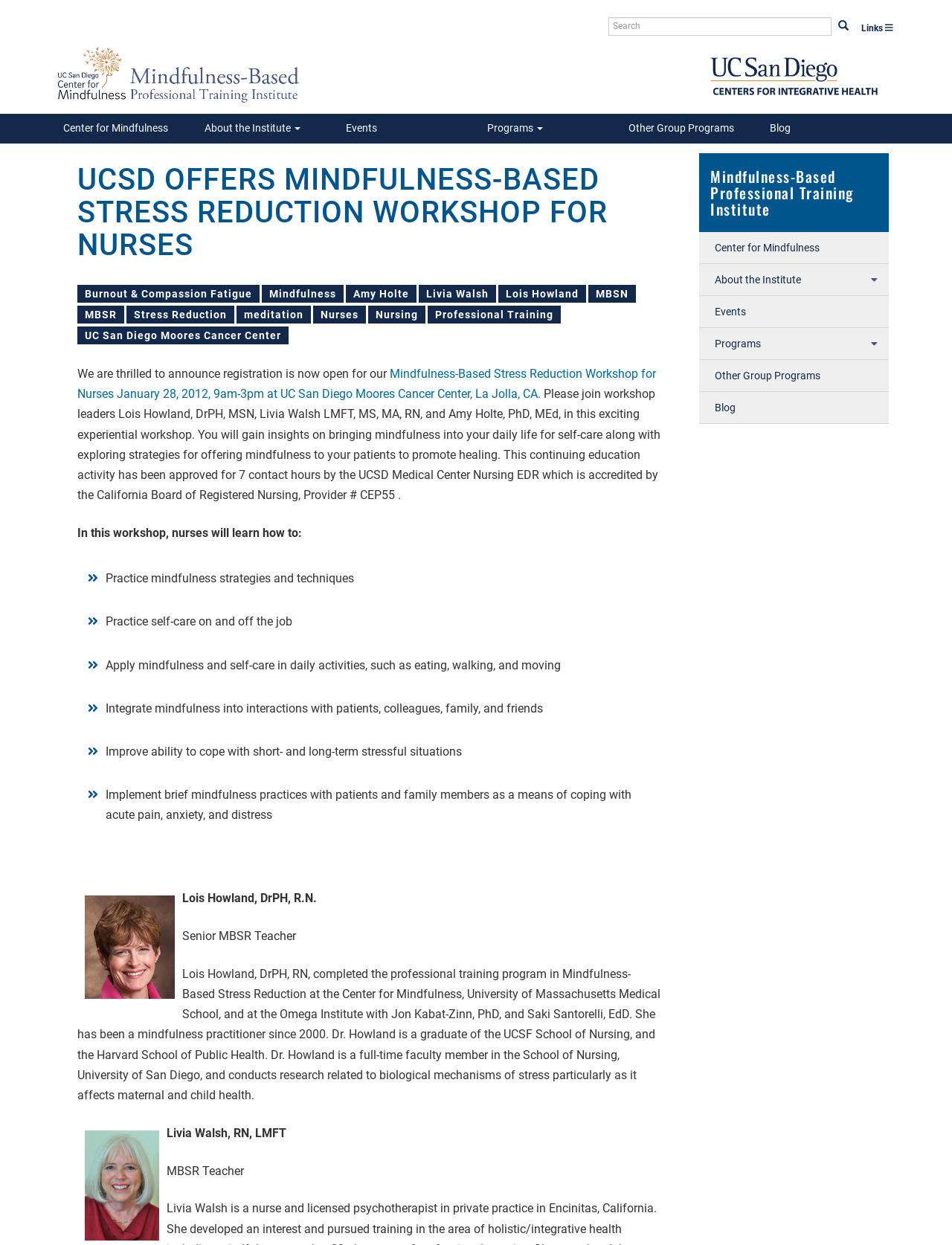What is the name of the senior MBSR teacher?
Based on the image, provide your answer in one word or phrase.

Lois Howland